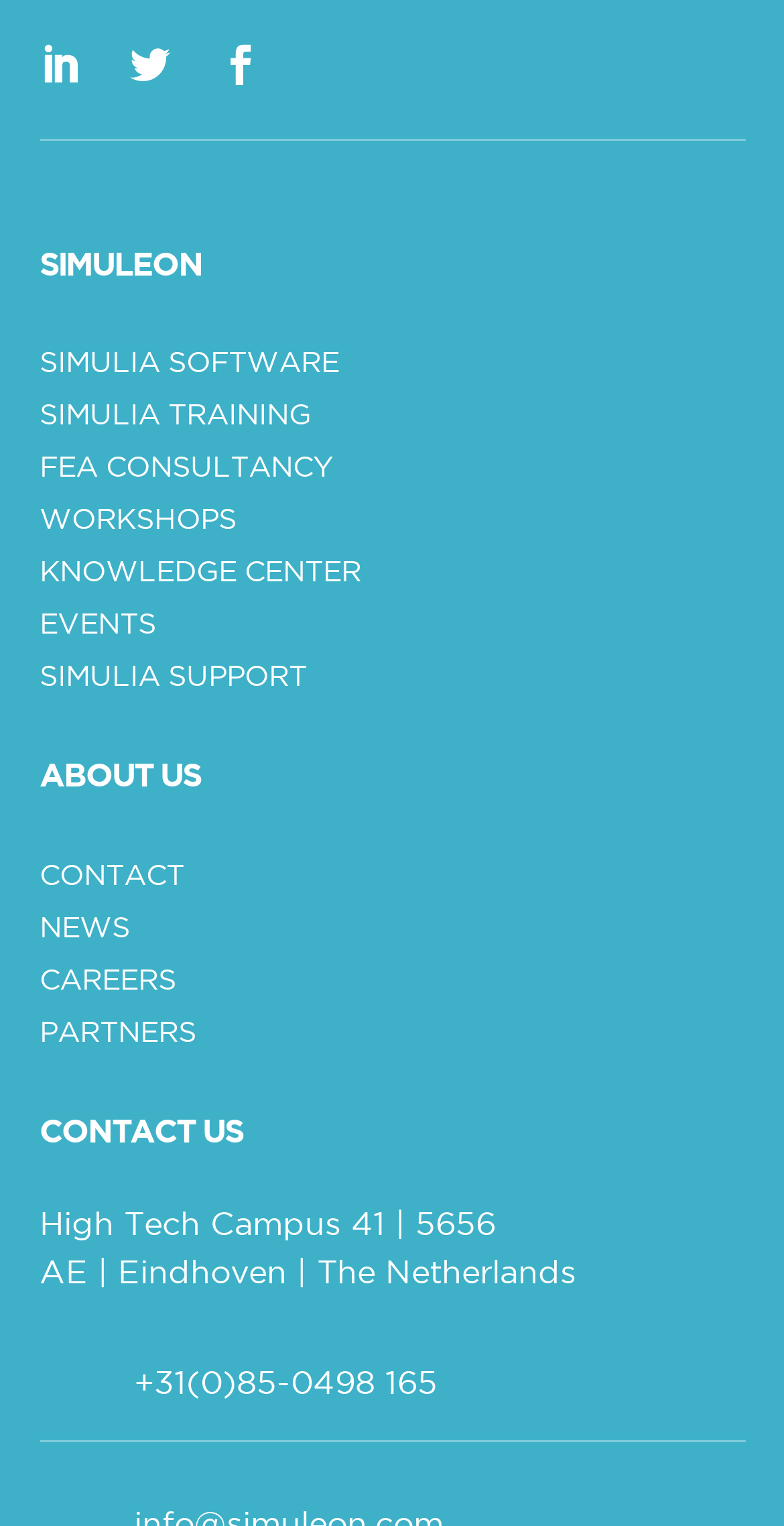Please look at the image and answer the question with a detailed explanation: Where is the company located?

The company's location can be found in the static text element at the bottom of the webpage, which reads 'High Tech Campus 41 | 5656 AE | Eindhoven | The Netherlands'.